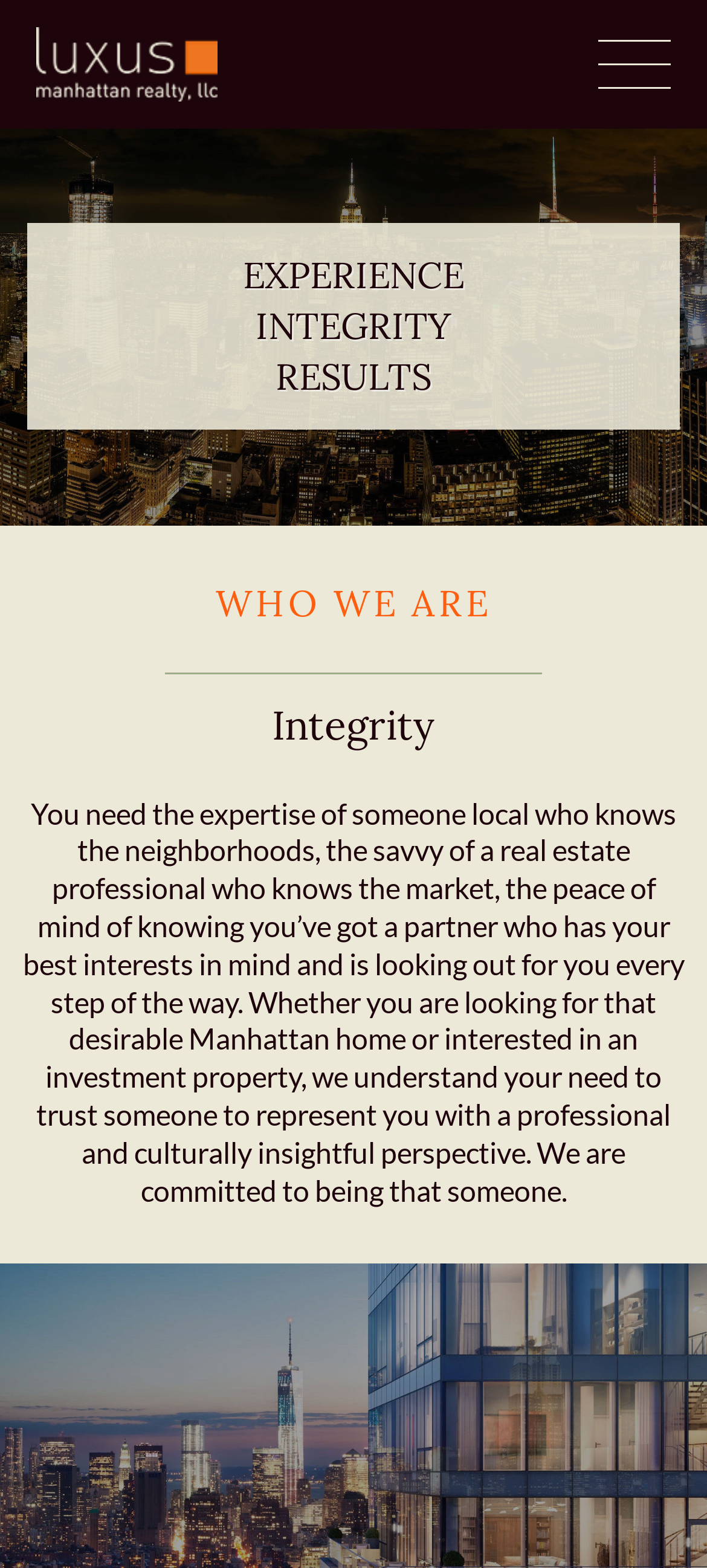What is the tone of the company's message?
Examine the image and give a concise answer in one word or a short phrase.

Professional and Trustworthy